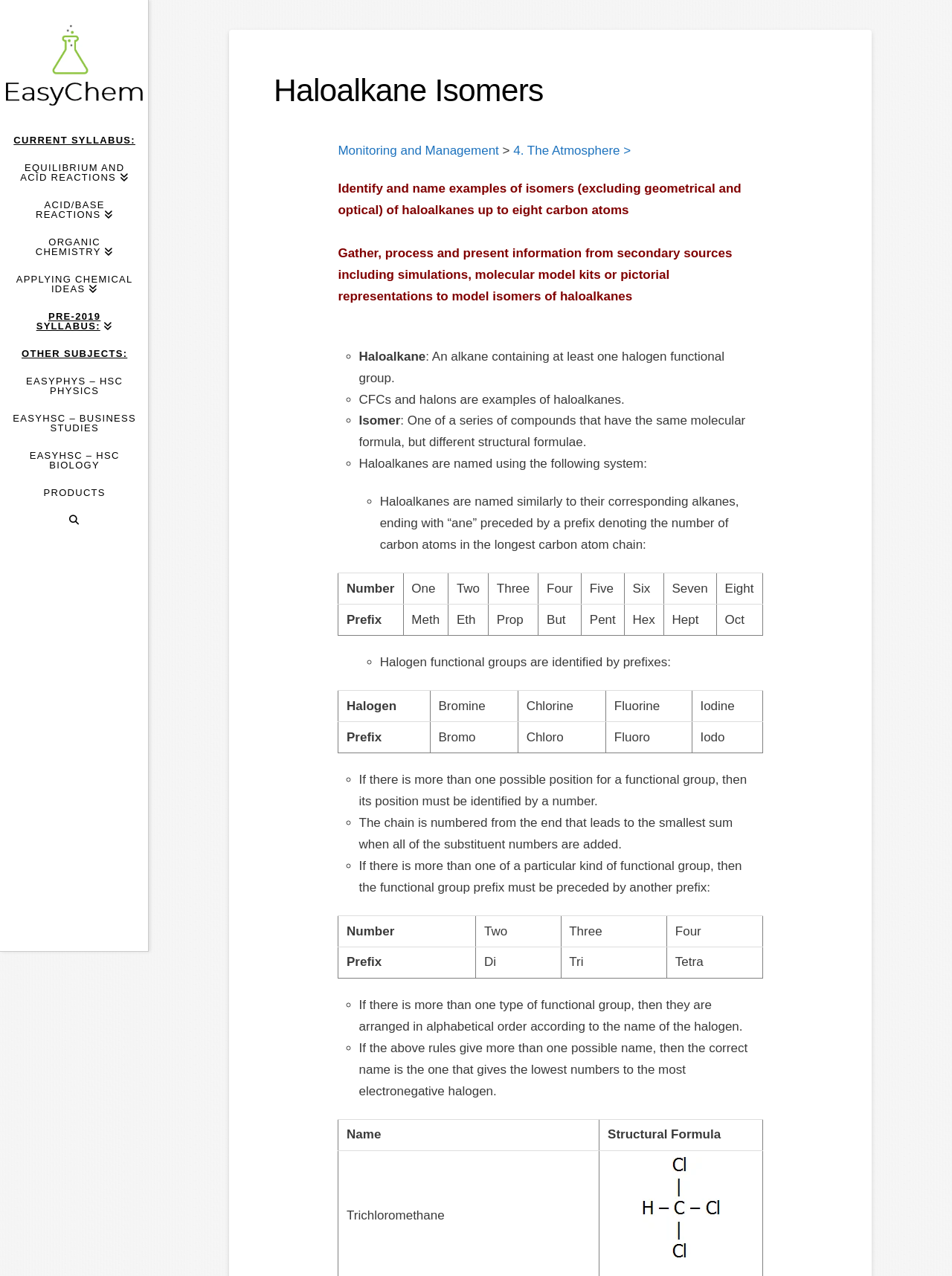What happens if there is more than one of a particular kind of functional group?
Kindly answer the question with as much detail as you can.

According to the webpage, if there is more than one of a particular kind of functional group in a haloalkane, the functional group prefix must be preceded by another prefix. This is a rule for naming haloalkanes and ensures that their names accurately reflect their structure.